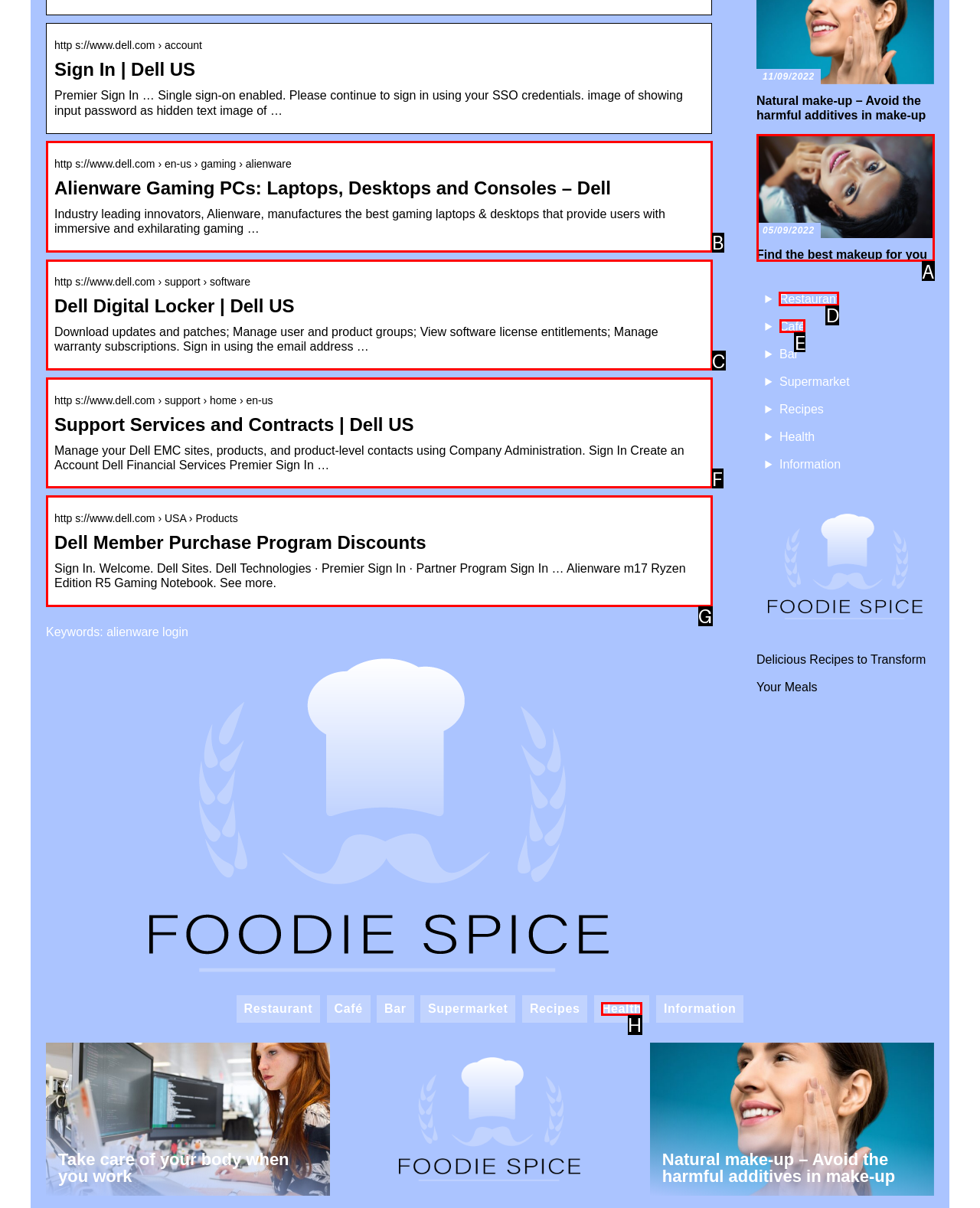Identify the letter of the UI element you need to select to accomplish the task: Click on Restaurant link.
Respond with the option's letter from the given choices directly.

D